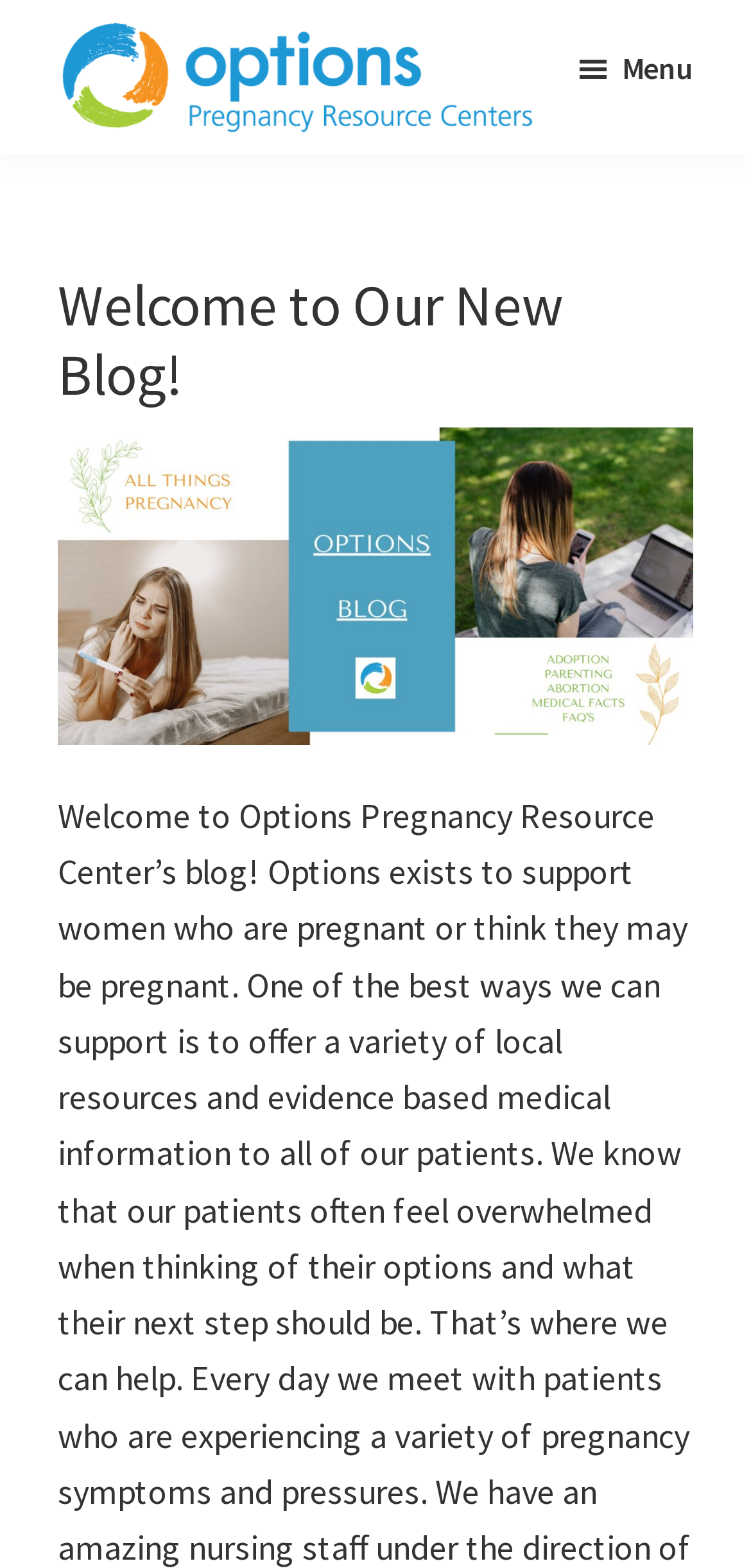Please answer the following question using a single word or phrase: 
What is the main topic of the webpage?

Pregnancy